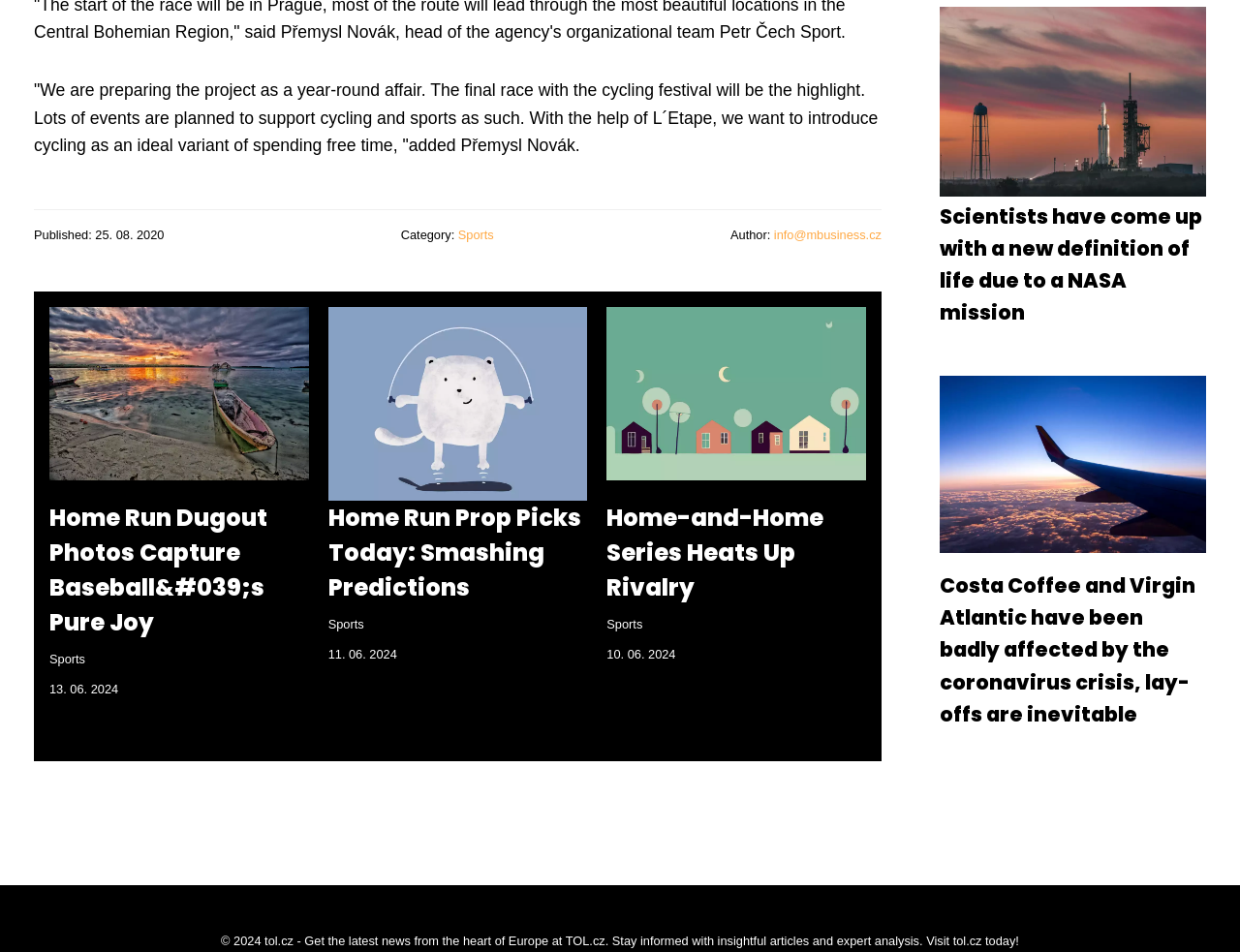Please examine the image and provide a detailed answer to the question: What is the main topic of the article 'Scientists have come up with a new definition of life due to a NASA mission'?

The main topic of the article 'Scientists have come up with a new definition of life due to a NASA mission' can be inferred by reading the heading element with the text 'Scientists have come up with a new definition of life due to a NASA mission', which suggests that the article is about a NASA mission.